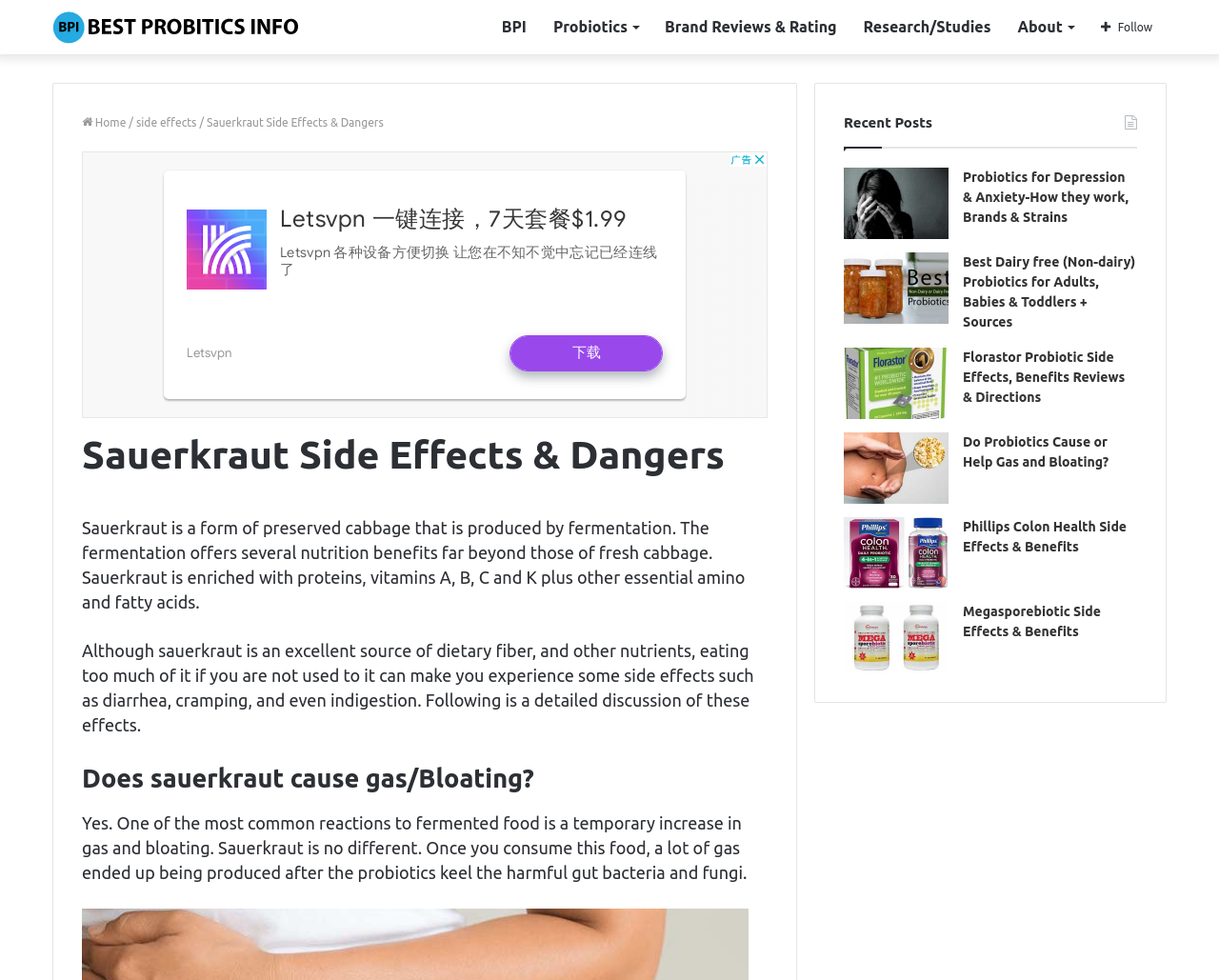Find the bounding box coordinates for the HTML element described as: "side effects". The coordinates should consist of four float values between 0 and 1, i.e., [left, top, right, bottom].

[0.112, 0.119, 0.161, 0.131]